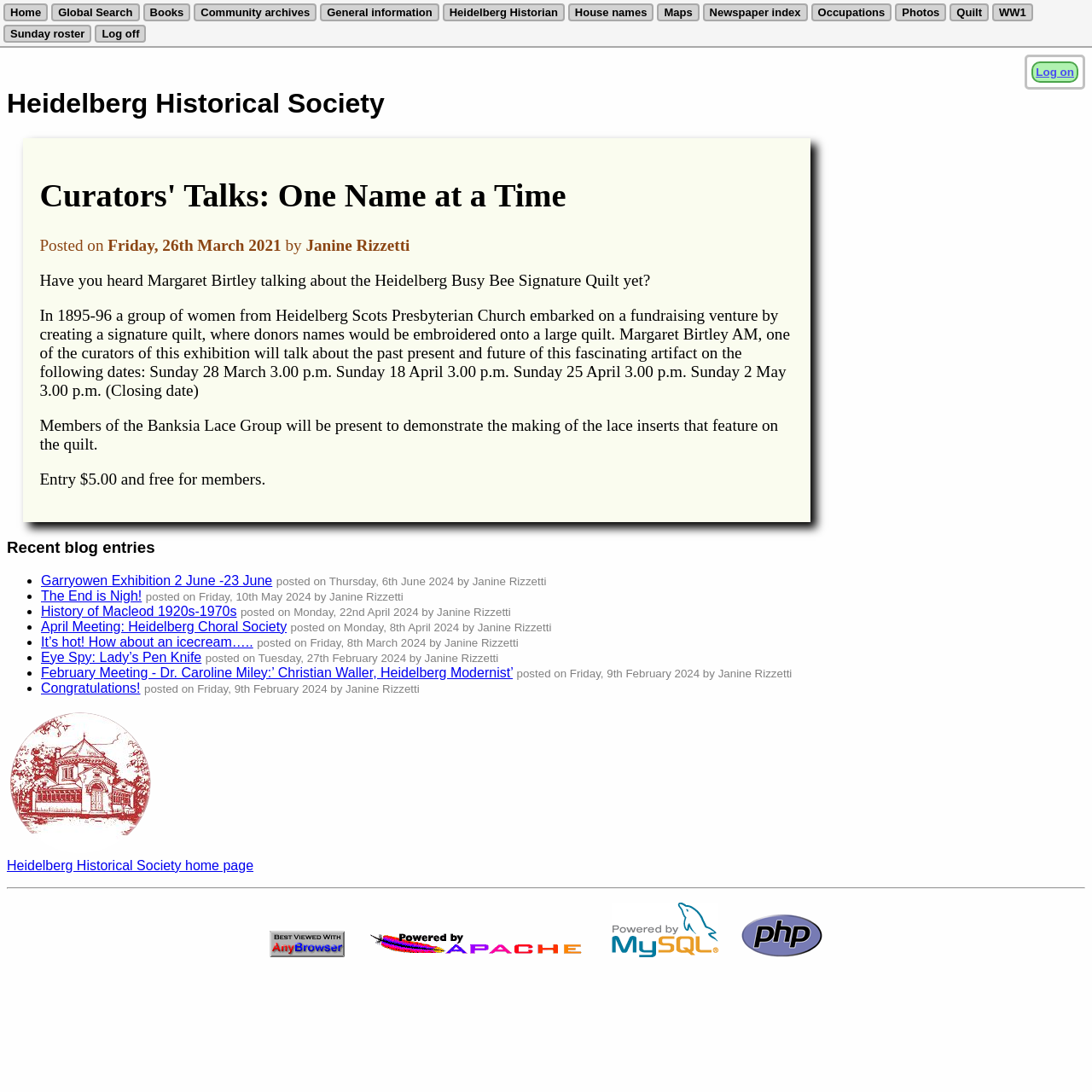Locate the bounding box coordinates of the area to click to fulfill this instruction: "Check the 'Recent blog entries' section". The bounding box should be presented as four float numbers between 0 and 1, in the order [left, top, right, bottom].

[0.006, 0.493, 0.994, 0.51]